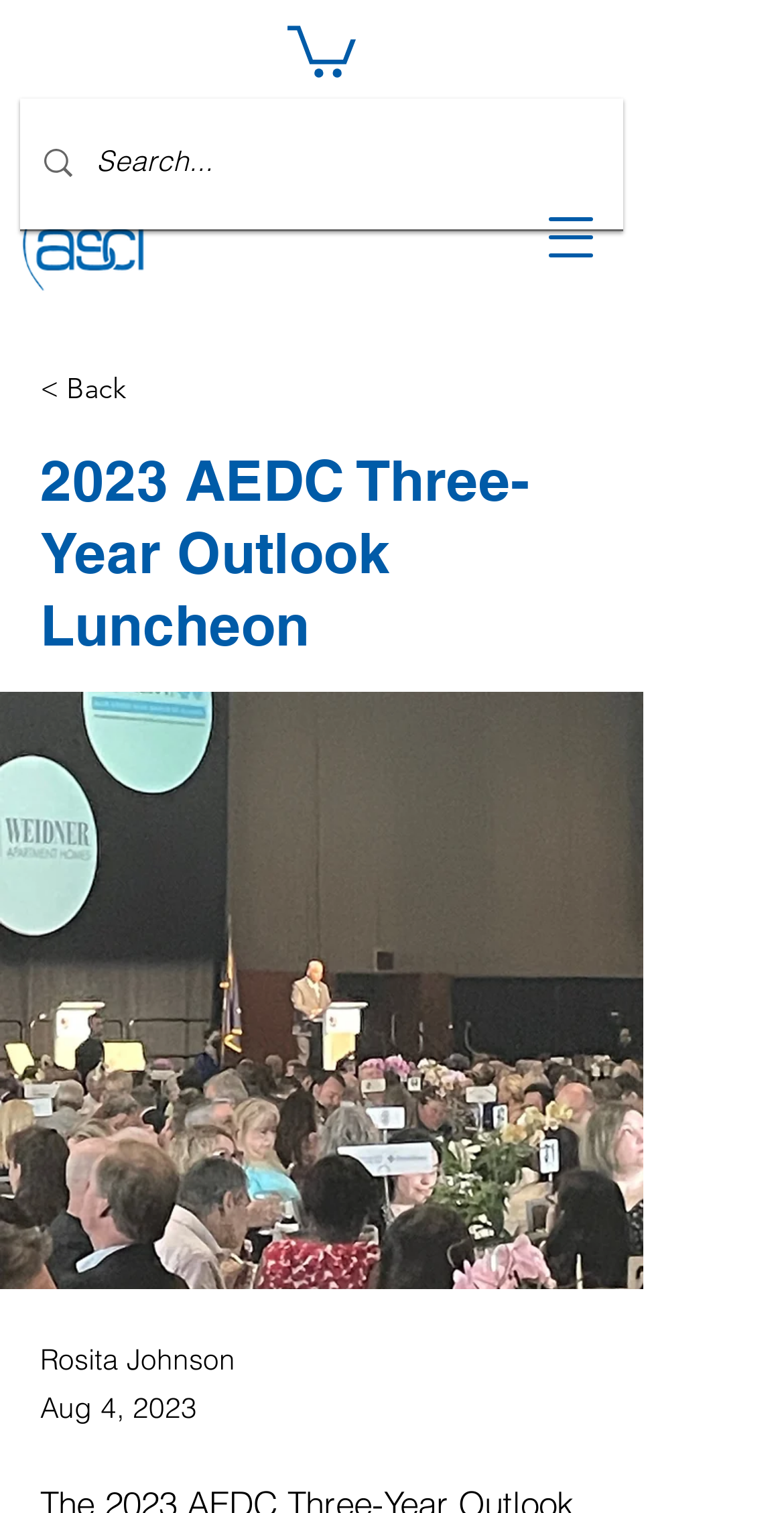Summarize the webpage with intricate details.

The webpage appears to be an article or news page about the 2023 AEDC Three-Year Outlook Luncheon. At the top left corner, there is an ASCI logo, which is an image linked to the homepage. Next to the logo, there is a "Home" button. 

On the top right side, there is a navigation menu button labeled "Open navigation menu". Below it, there is a search bar with a magnifying glass icon and a placeholder text "Search...". 

The main content of the page starts with a heading that reads "2023 AEDC Three-Year Outlook Luncheon", which is centered at the top of the page. Below the heading, there is a back button labeled "< Back". 

The article content is not explicitly mentioned in the accessibility tree, but based on the meta description, it likely discusses Anchorage's economic prospects and its unique qualities, such as natural beauty and economic significance. 

At the bottom of the page, there are two lines of text, one indicating the author's name, "Rosita Johnson", and the other showing the publication date, "Aug 4, 2023".